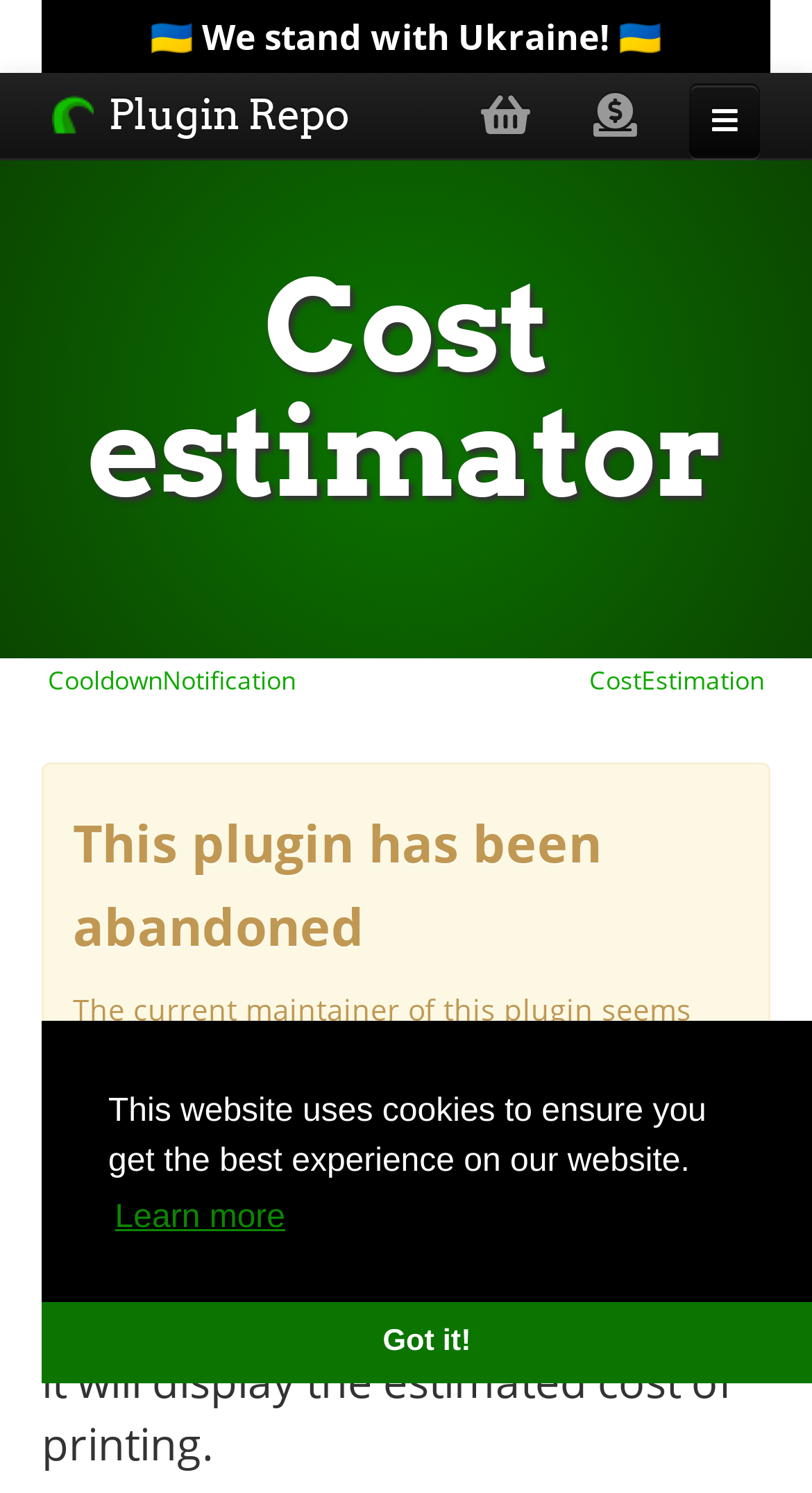Generate a thorough explanation of the webpage's elements.

The webpage is a cost estimator tool with a prominent heading "Cost estimator" at the top center of the page. Below the heading, there is a search bar where users can enter search queries and hit enter. 

On the top left corner, there is a logo of Tentacle, which is a link to the Plugin Repo. Next to the logo, there is a message "We stand with Ukraine!" in a horizontal banner. 

On the top right corner, there are several icons, including a sorted by icon, a topics icon, and a help icon, which are all links. 

Below the search bar, there is a section with a heading "CostEstimation" on the right side, and a cooldown notification link on the left side. Within the CostEstimation section, there is a warning message that the plugin has been abandoned, and an invitation for users to take over its maintenance. There is also a link to learn more about taking over the maintenance. 

At the very bottom of the page, there is a cookie consent dialog with a message explaining the use of cookies on the website. The dialog has two buttons, "Learn more about cookies" and "Dismiss cookie message".